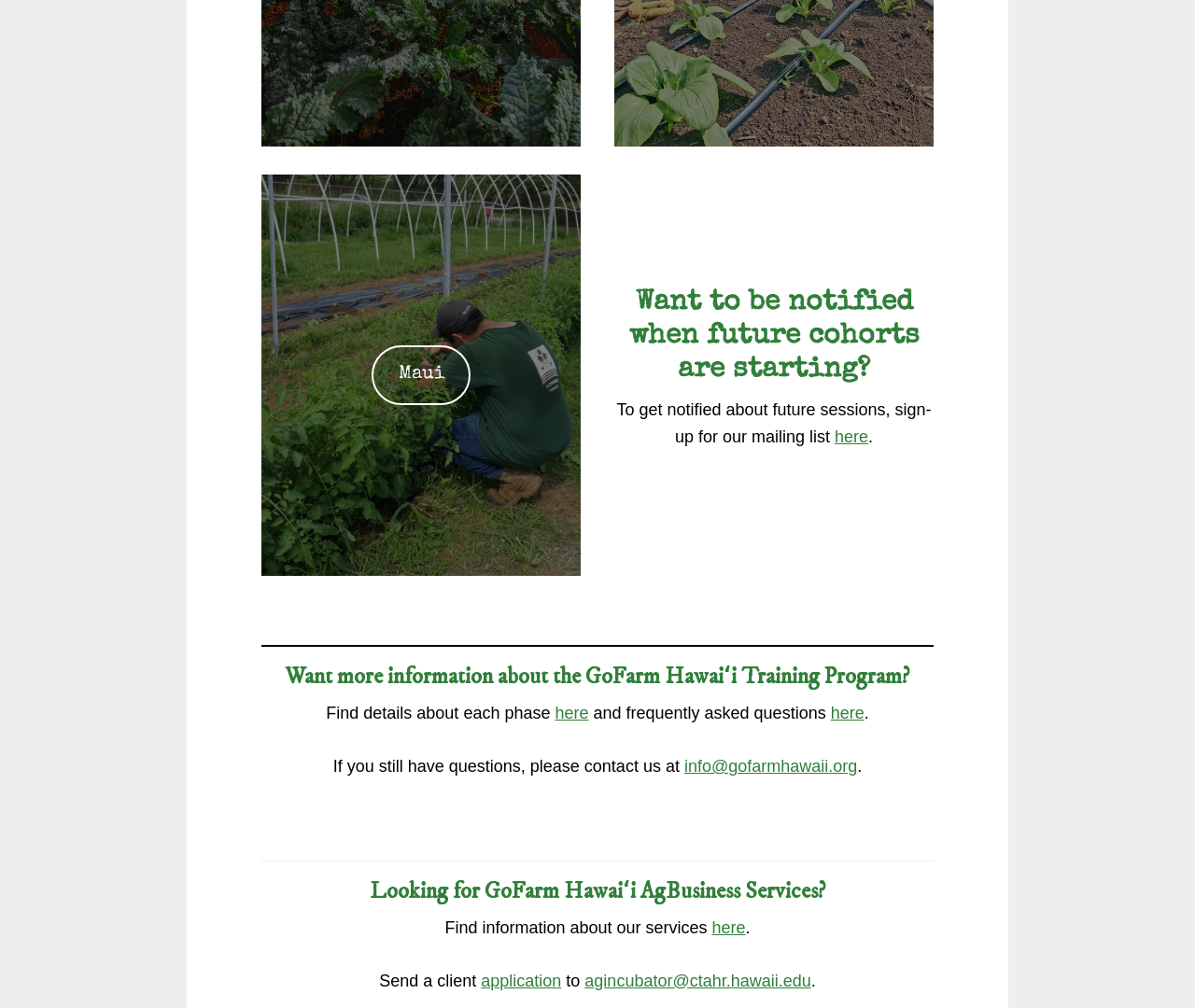Determine the bounding box coordinates of the clickable element to achieve the following action: 'Find information about GoFarm Hawaiʻi AgBusiness Services'. Provide the coordinates as four float values between 0 and 1, formatted as [left, top, right, bottom].

[0.596, 0.911, 0.624, 0.929]